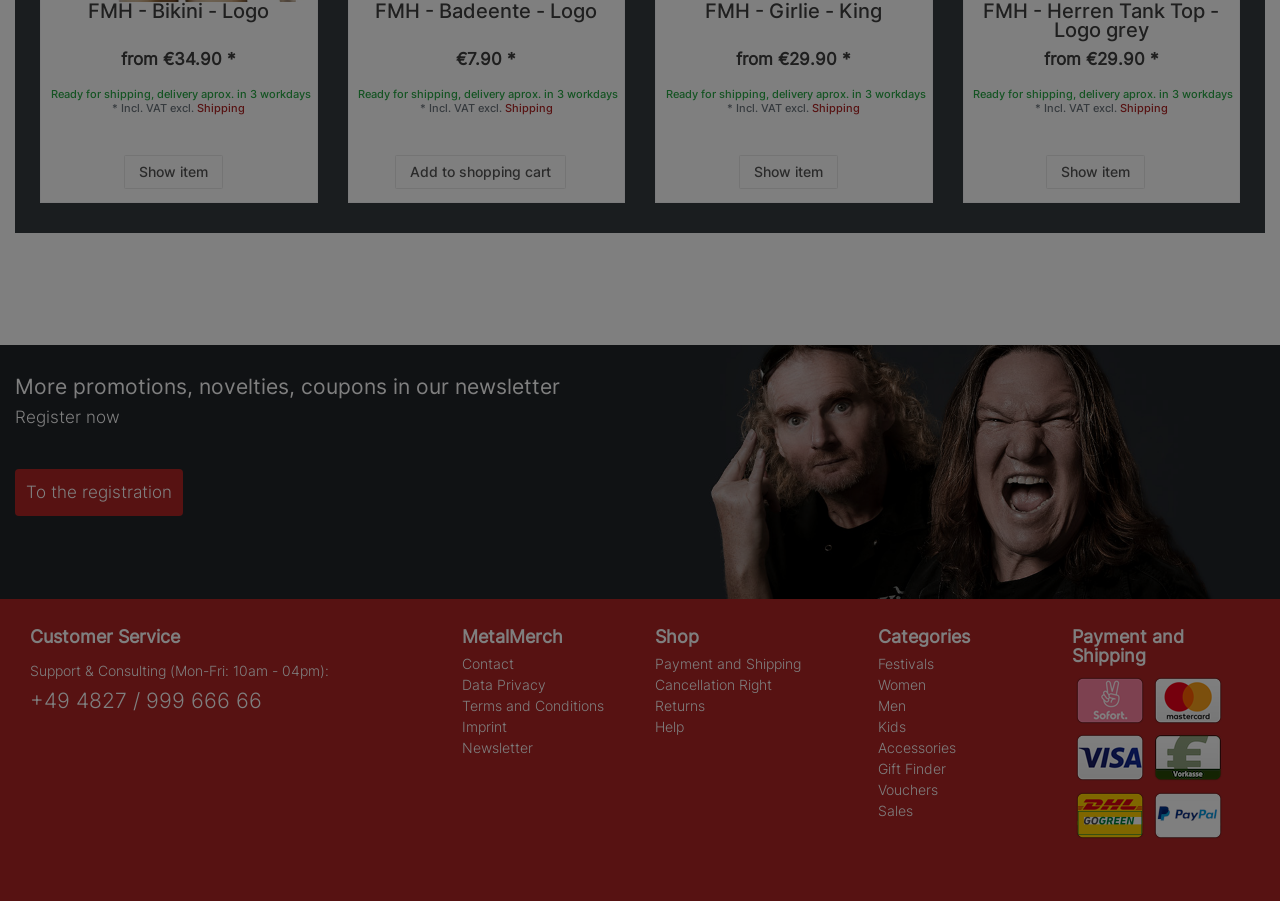What is the contact information for customer service?
Answer the question with a detailed and thorough explanation.

I looked for the customer service information on the webpage and found the phone number '+49 4827 / 999 666 66' listed under 'Support & Consulting'.